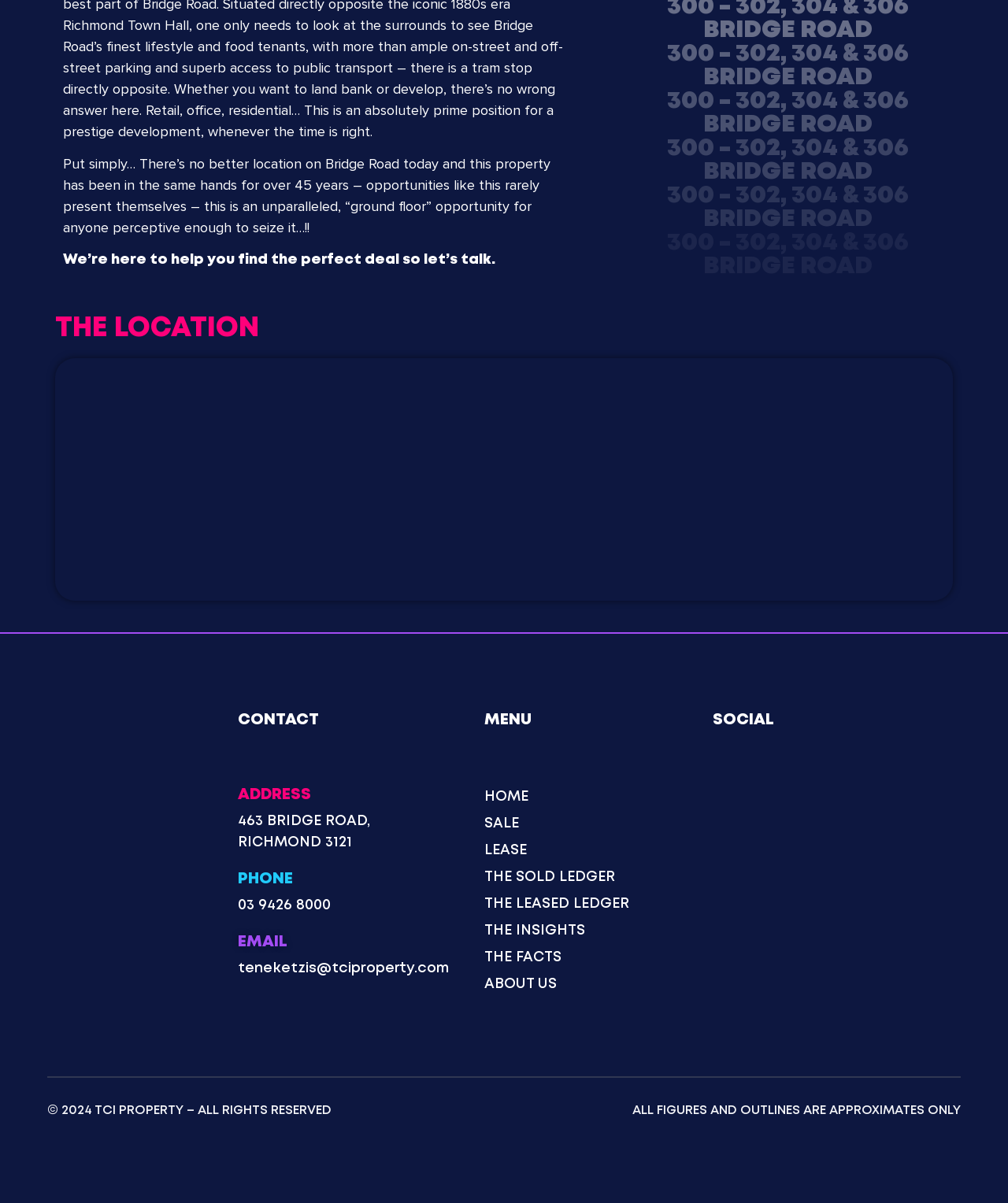Please identify the bounding box coordinates of where to click in order to follow the instruction: "Click the link to scroll back to top".

None